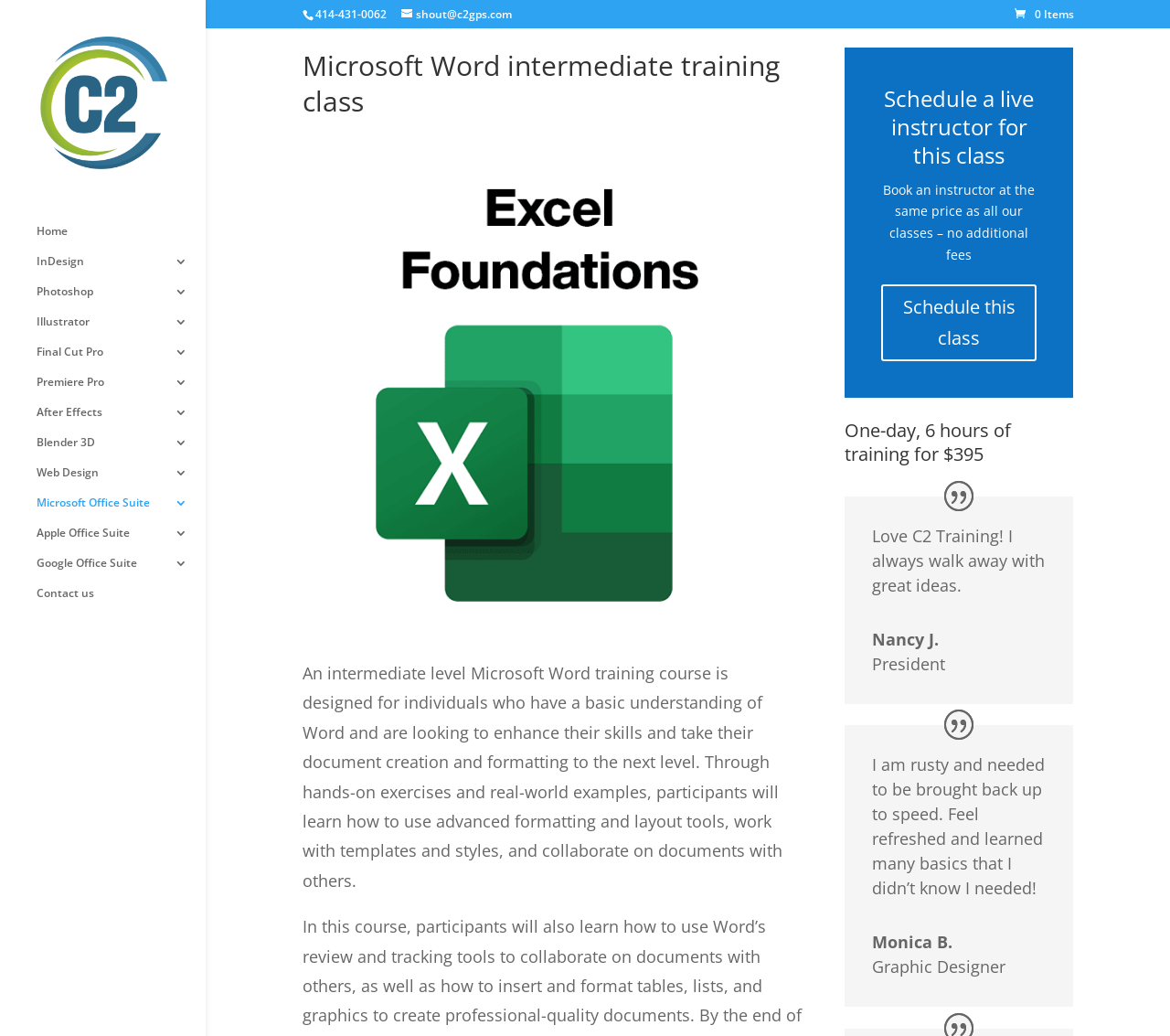Please find the bounding box for the UI component described as follows: "Schedule this class".

[0.753, 0.274, 0.886, 0.348]